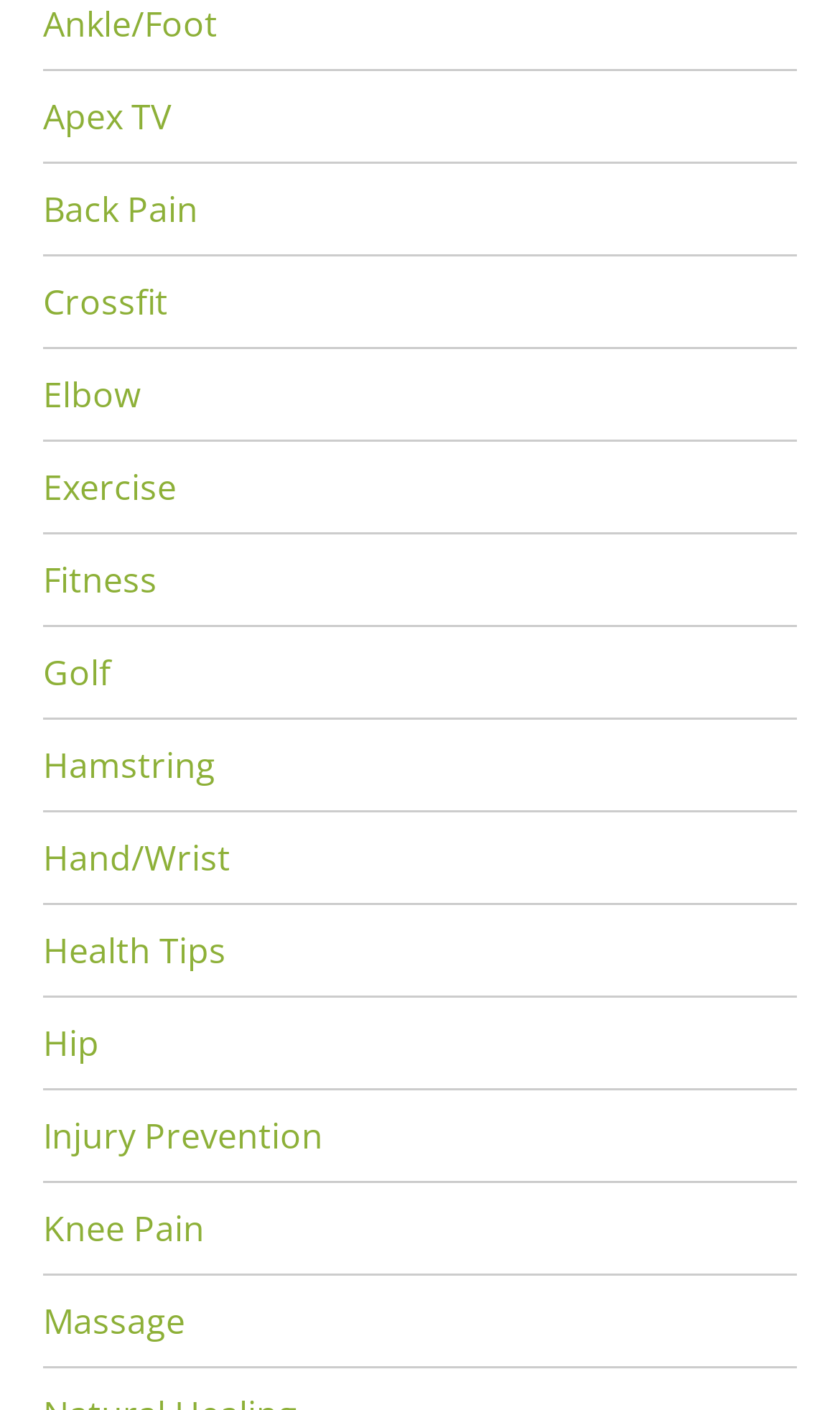Are there any links related to sports?
Provide a concise answer using a single word or phrase based on the image.

Yes